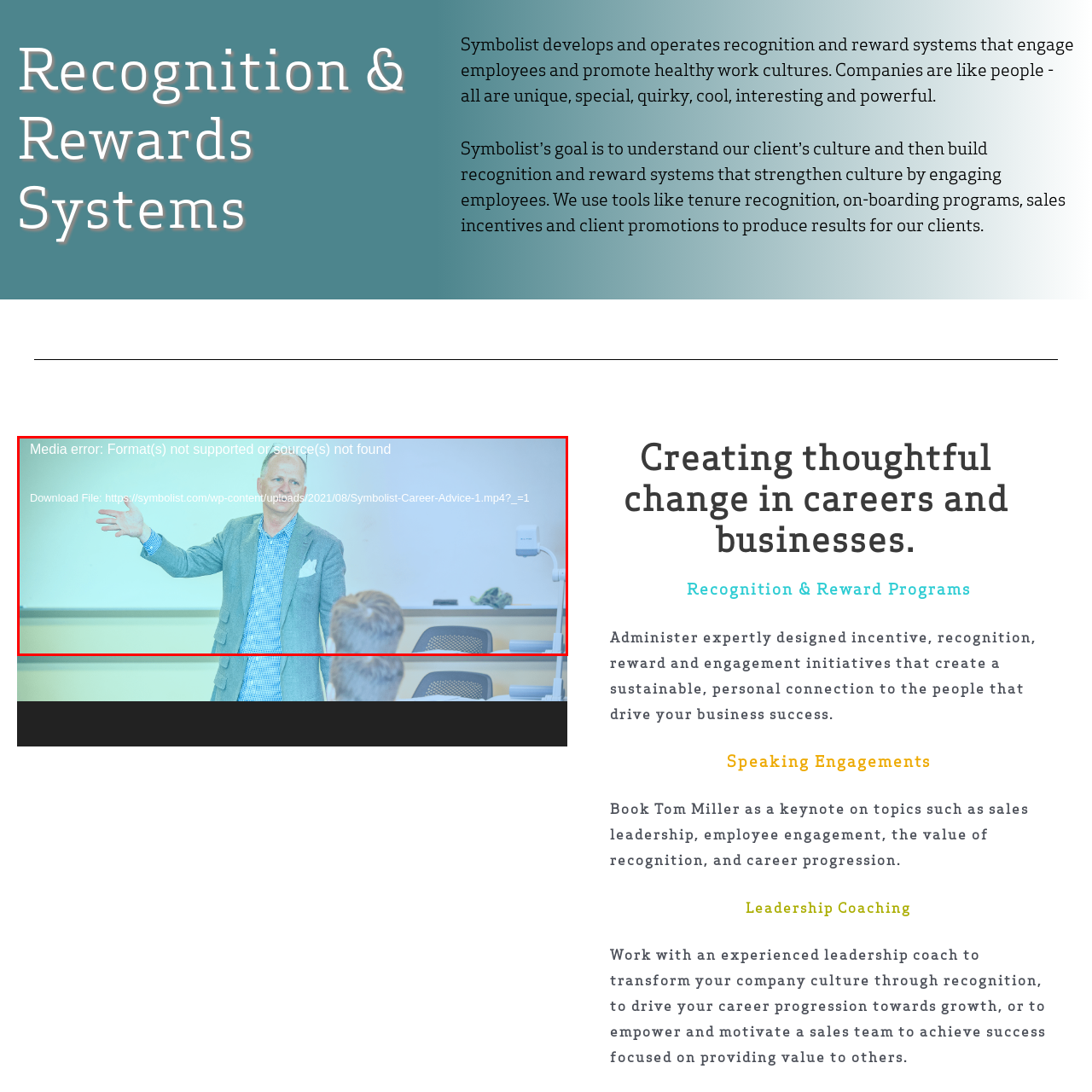Check the area bordered by the red box and provide a single word or phrase as the answer to the question: What is the topic of the presentation?

Employee recognition and reward systems